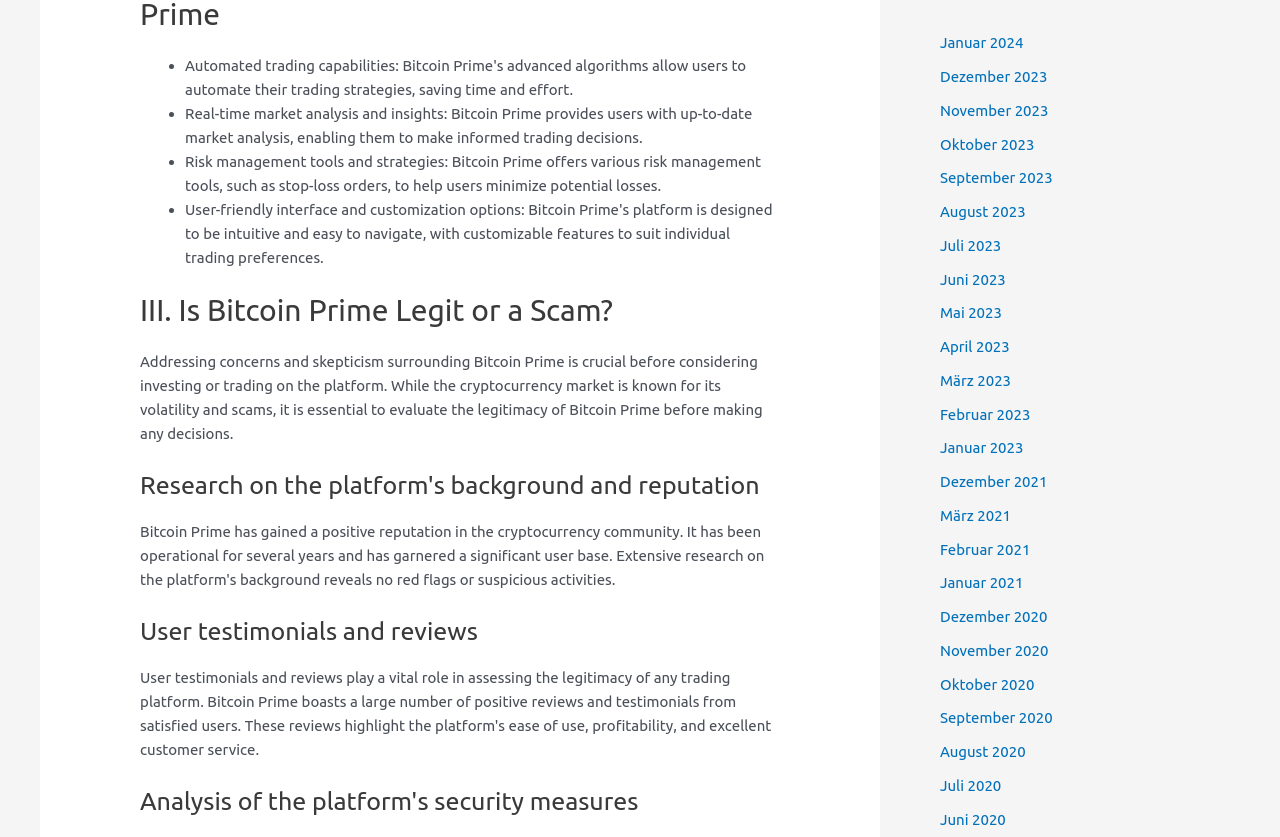Find the bounding box coordinates of the element I should click to carry out the following instruction: "read the tutorial on using PlayStation dualshock3 controller on kindle fire".

None